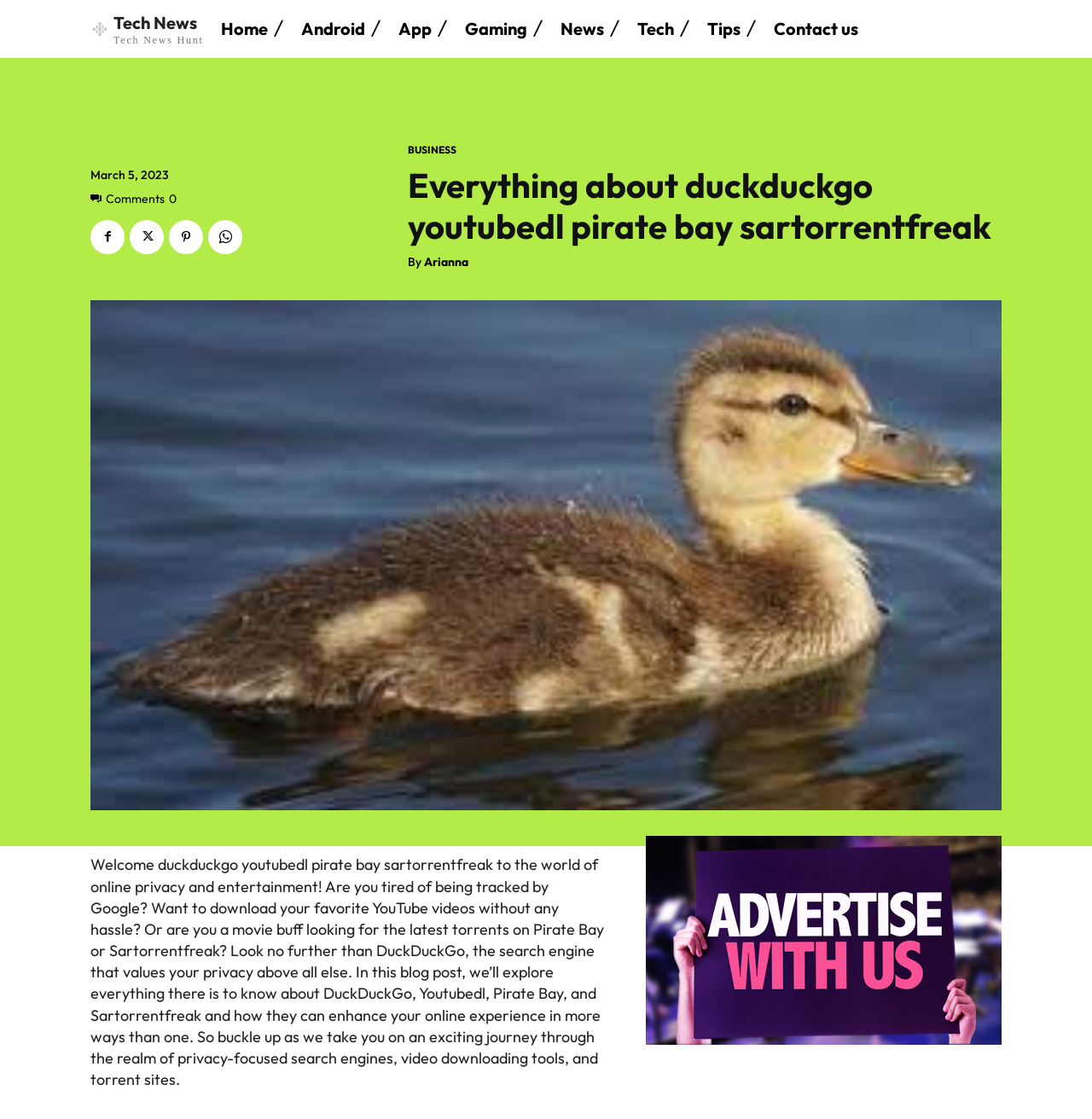Extract the bounding box of the UI element described as: "alt="spot_img"".

[0.591, 0.747, 0.917, 0.934]